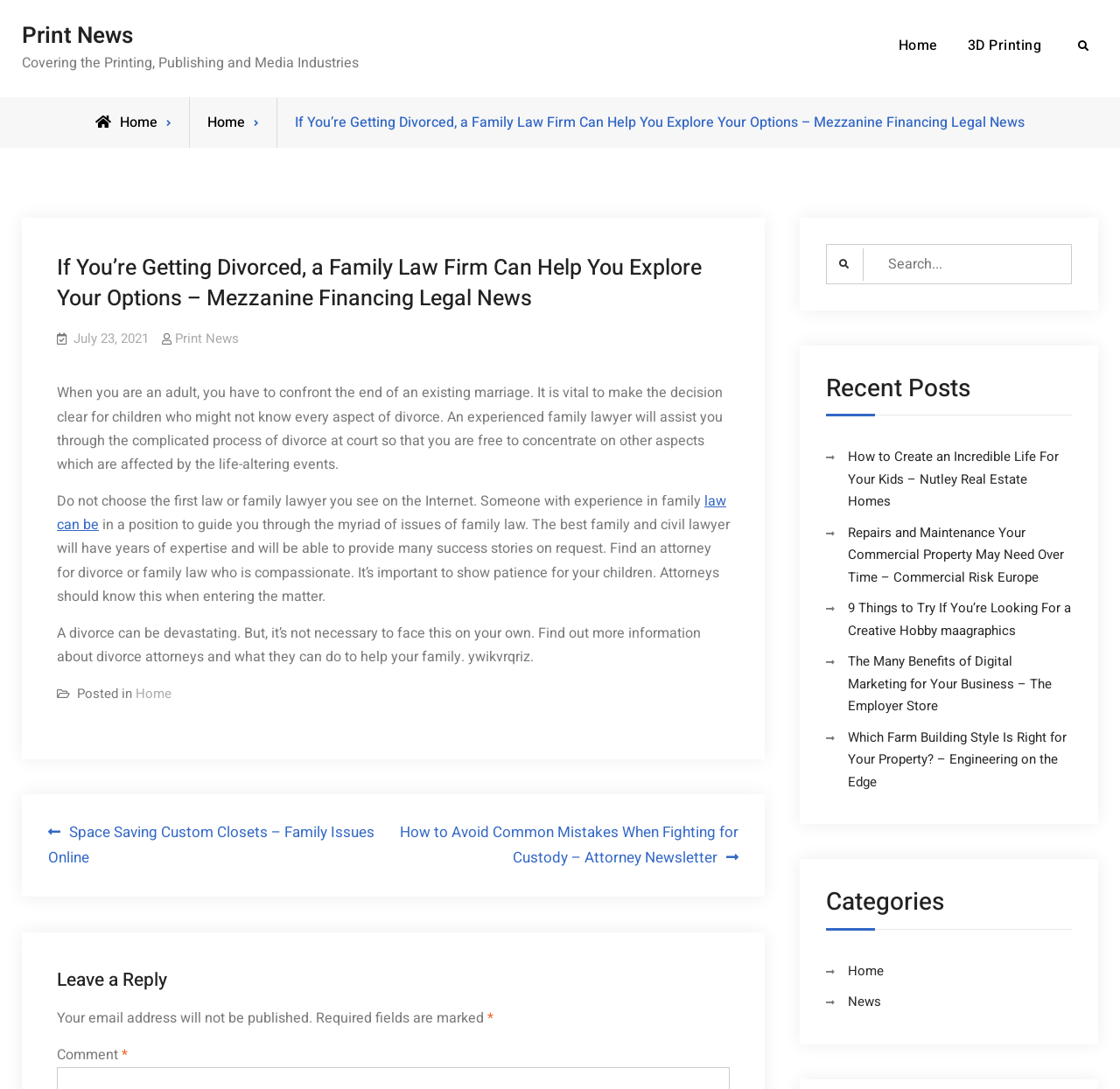What type of lawyer is being discussed? Based on the image, give a response in one word or a short phrase.

Family lawyer